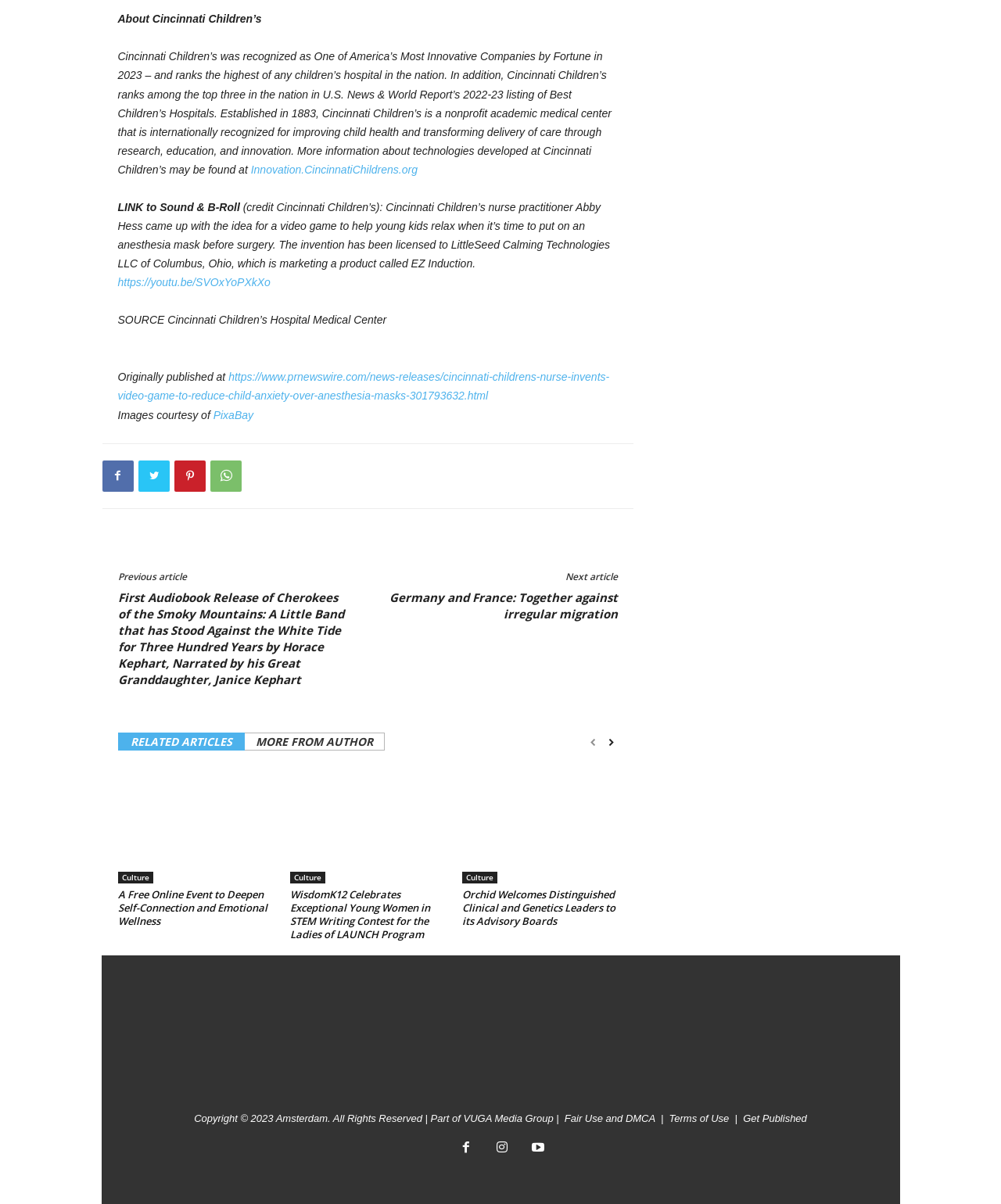What is the name of the nurse practitioner who invented a video game?
Look at the screenshot and respond with a single word or phrase.

Abby Hess